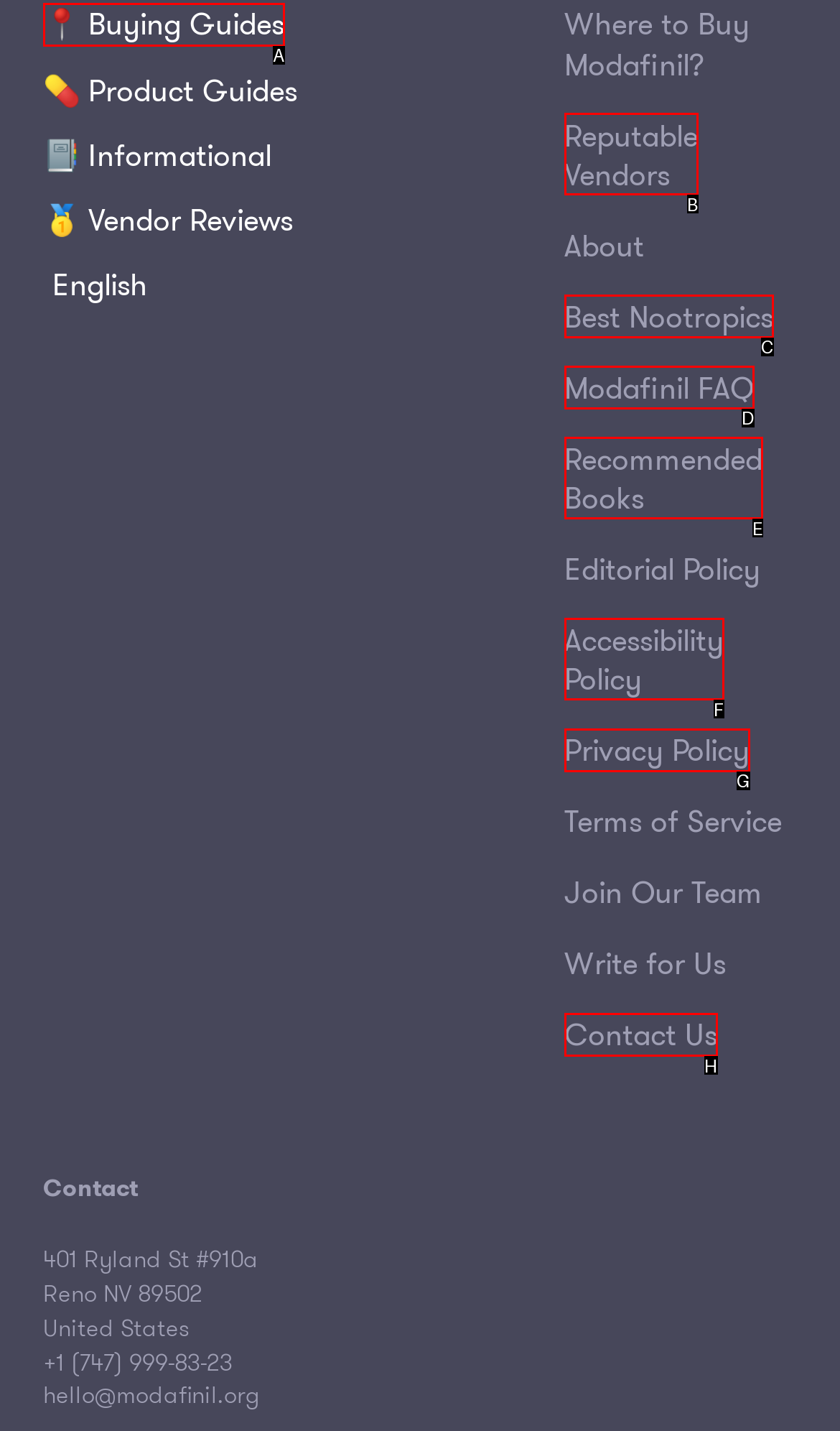Determine which option fits the following description: 29th November 2013
Answer with the corresponding option's letter directly.

None